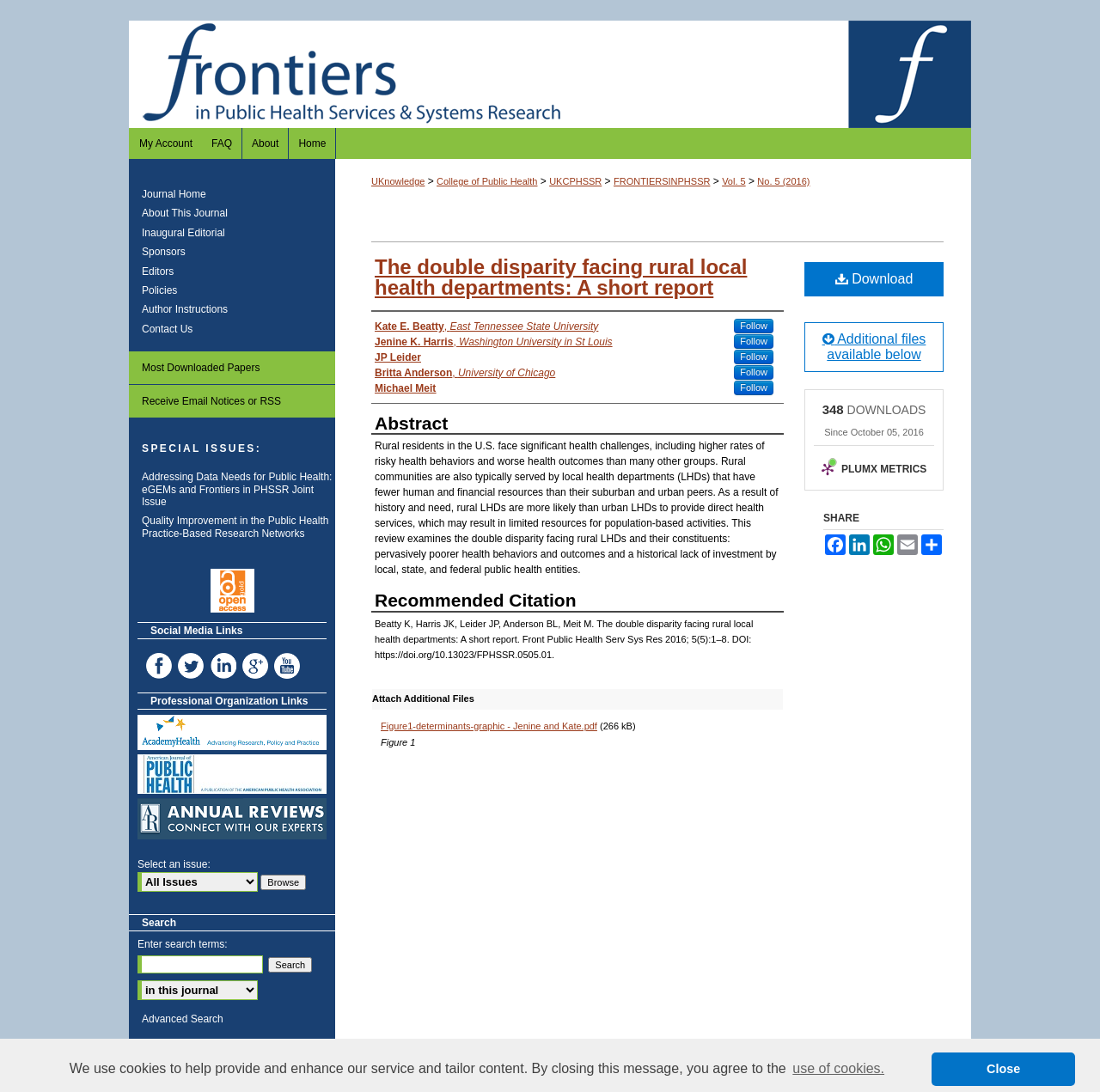Can you determine the bounding box coordinates of the area that needs to be clicked to fulfill the following instruction: "Download the 'Figure1-determinants-graphic' file"?

[0.346, 0.66, 0.543, 0.669]